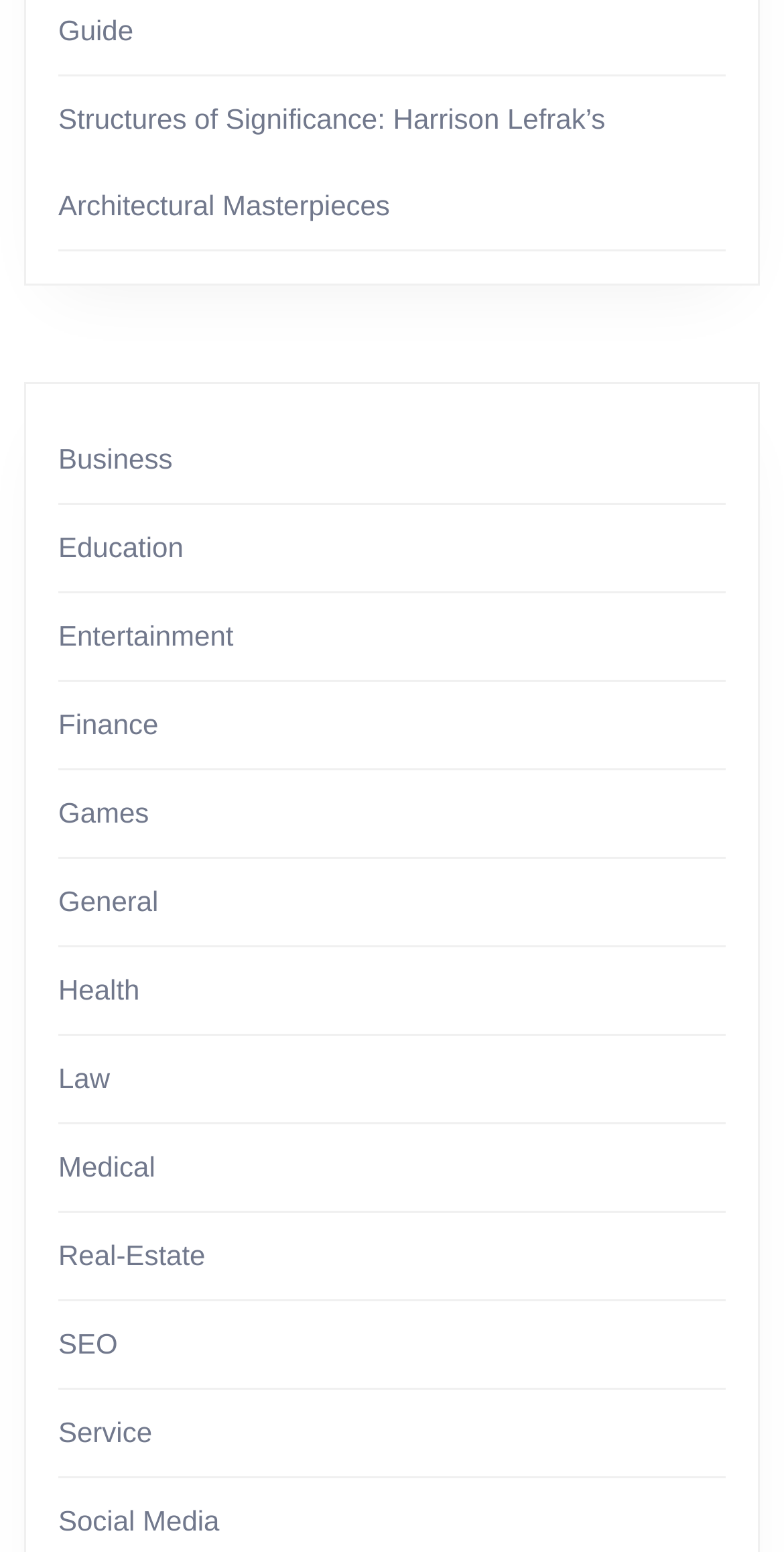Using the element description: "SEO", determine the bounding box coordinates. The coordinates should be in the format [left, top, right, bottom], with values between 0 and 1.

[0.074, 0.856, 0.15, 0.876]